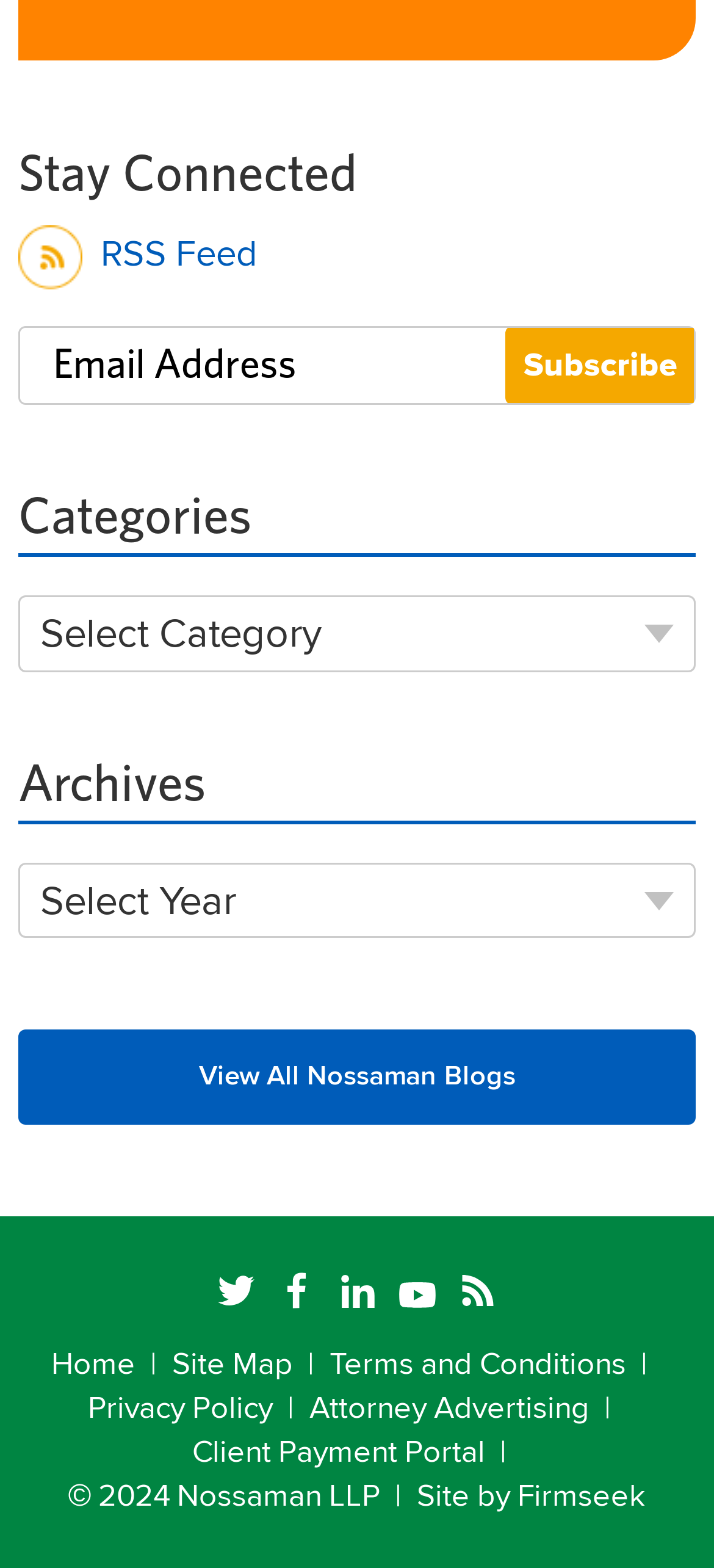What is the copyright year of the website?
Answer with a single word or phrase, using the screenshot for reference.

2024